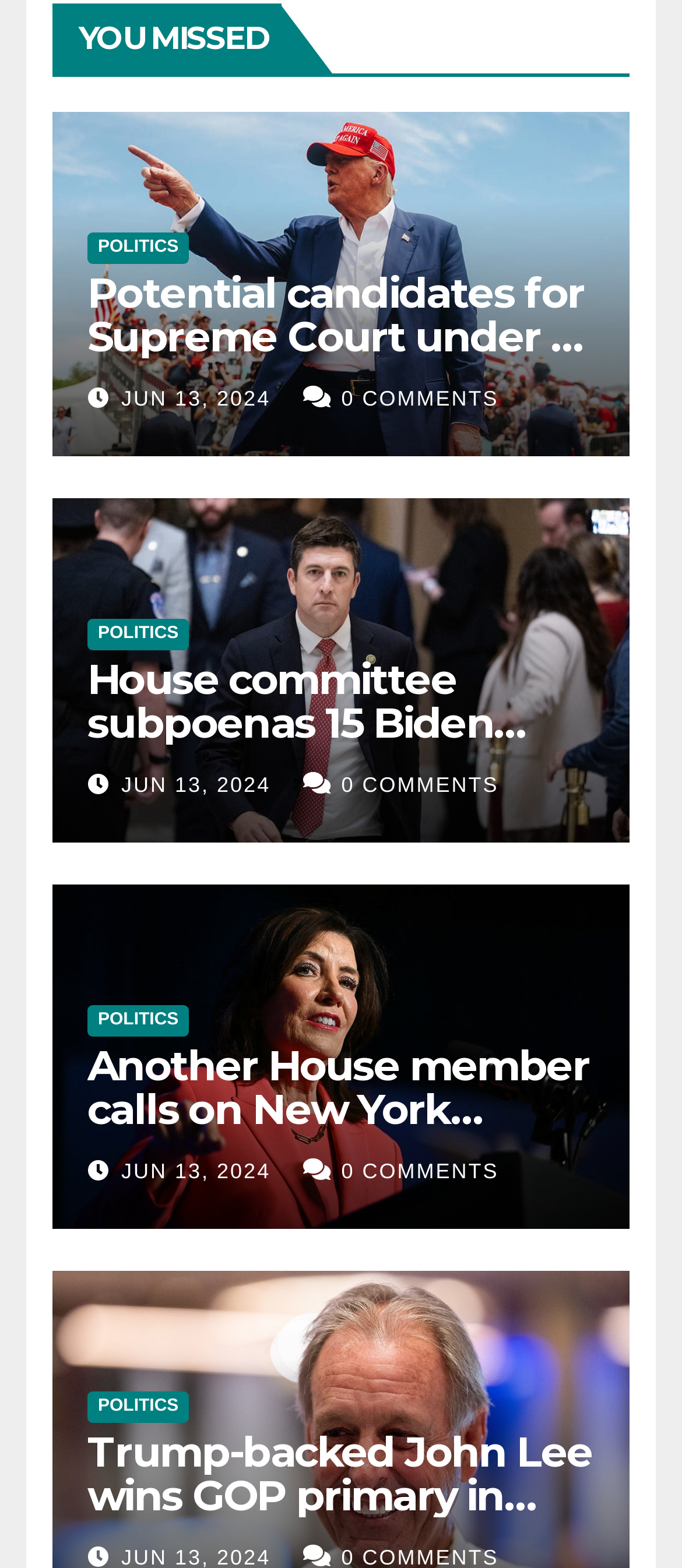Indicate the bounding box coordinates of the clickable region to achieve the following instruction: "Click on the 'POLITICS' link at the bottom."

[0.128, 0.887, 0.277, 0.907]